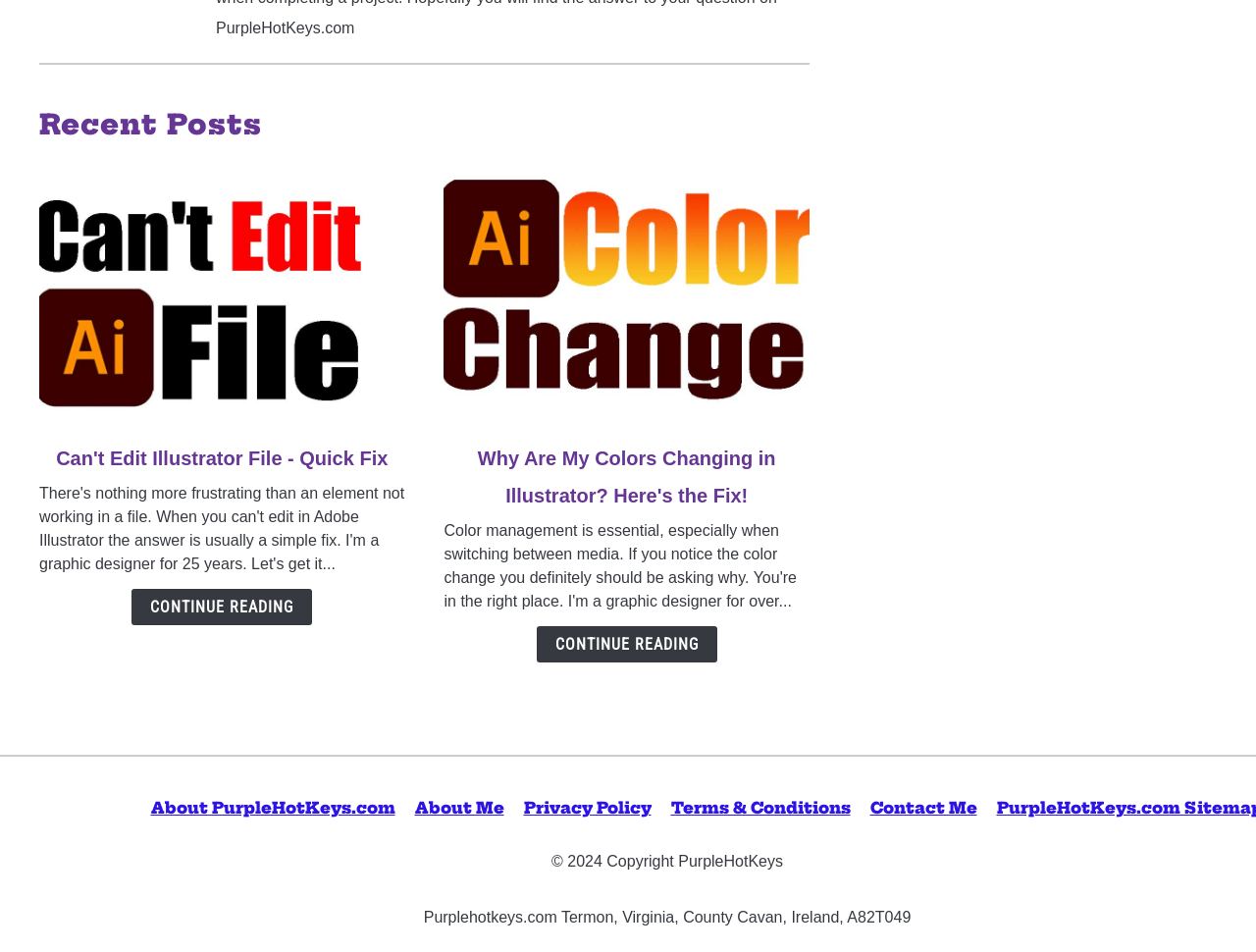Can you look at the image and give a comprehensive answer to the question:
What is the title of the first article?

I looked at the link element [147] inside the first 'article' element [63], which has the text 'link to Can't Edit Illustrator File - Quick Fix', and also found a similar link element [494] with the same text, so I concluded that the title of the first article is 'Can't Edit Illustrator File - Quick Fix'.